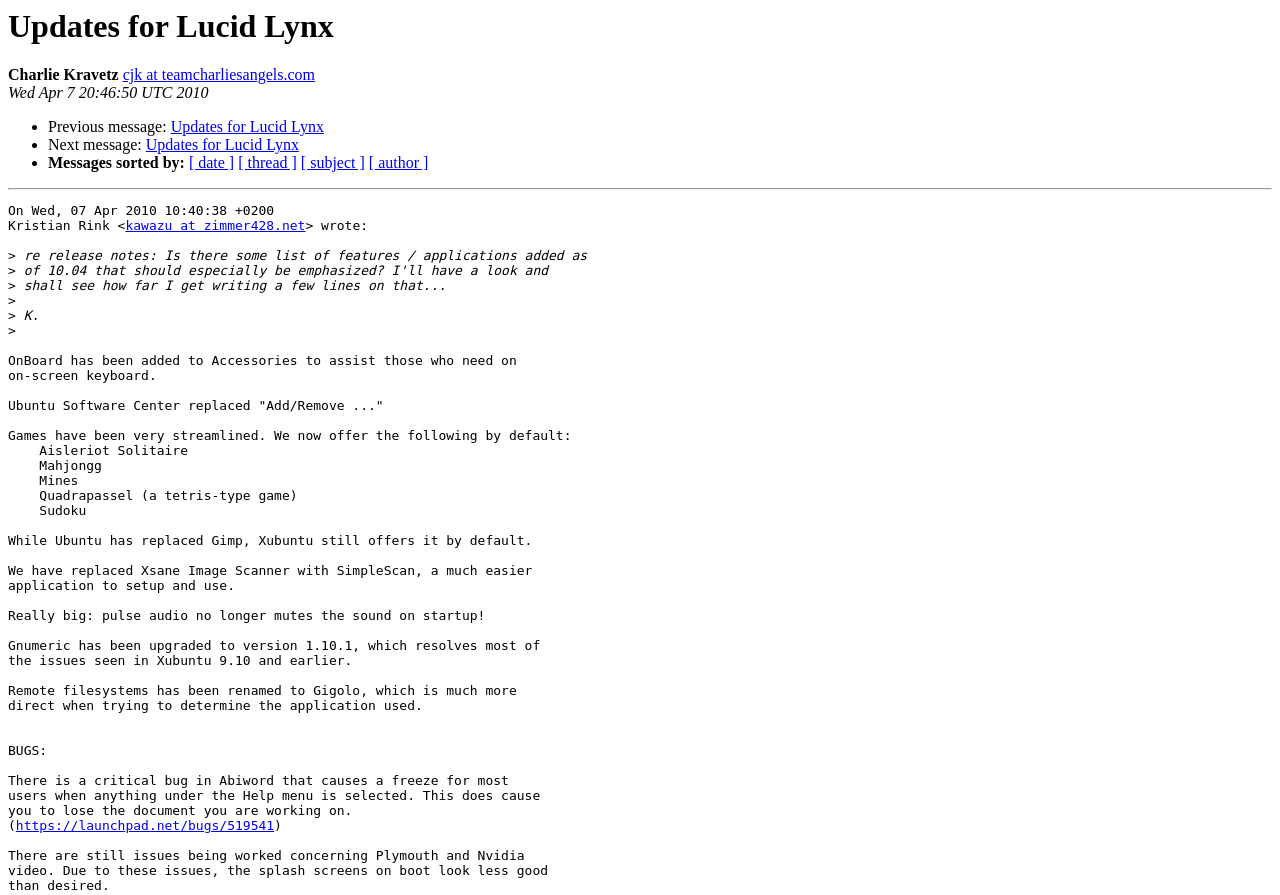Determine the bounding box coordinates of the target area to click to execute the following instruction: "Sort messages by date."

[0.148, 0.173, 0.183, 0.192]